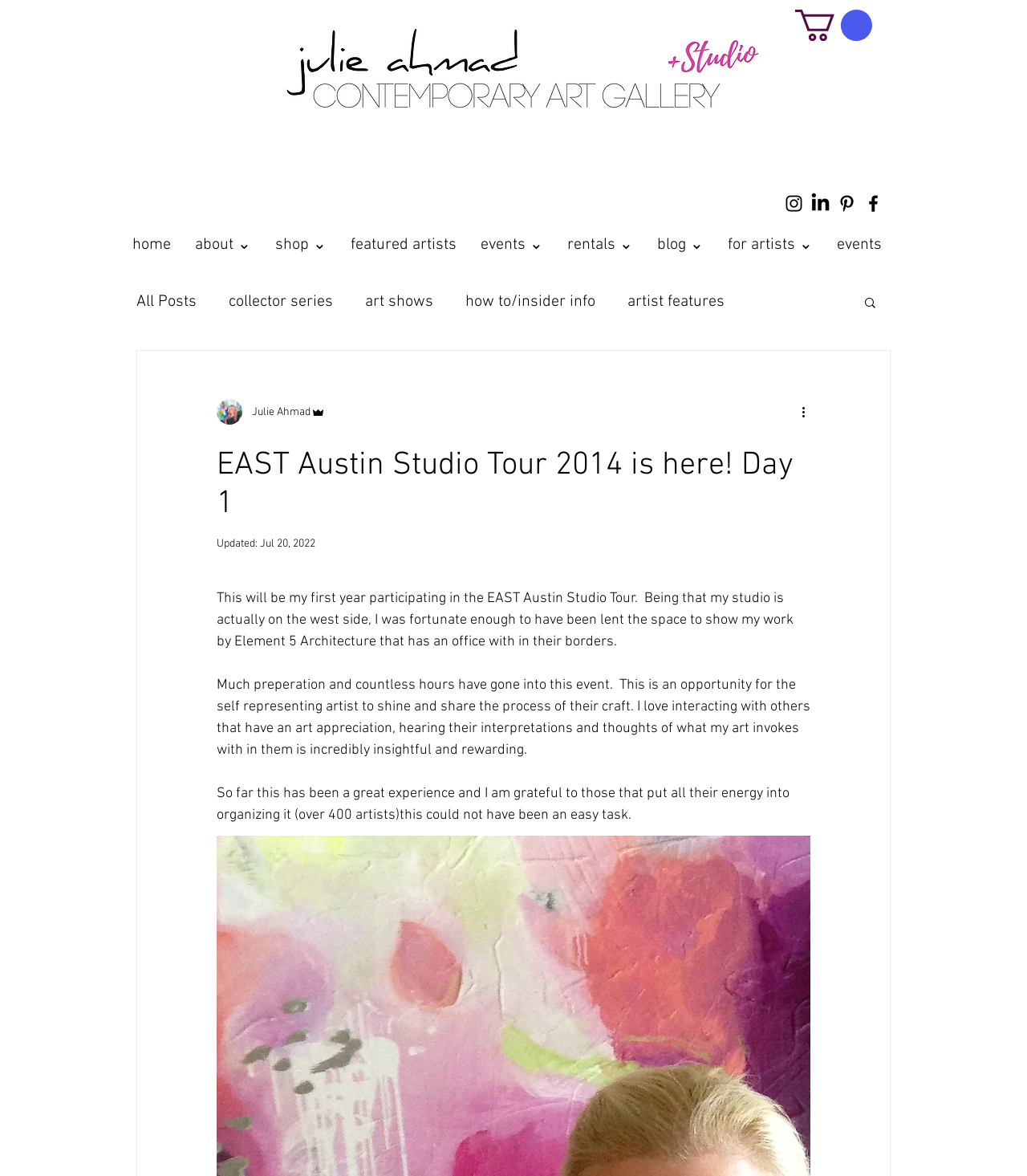How many artists are participating in the event?
Based on the visual, give a brief answer using one word or a short phrase.

over 400